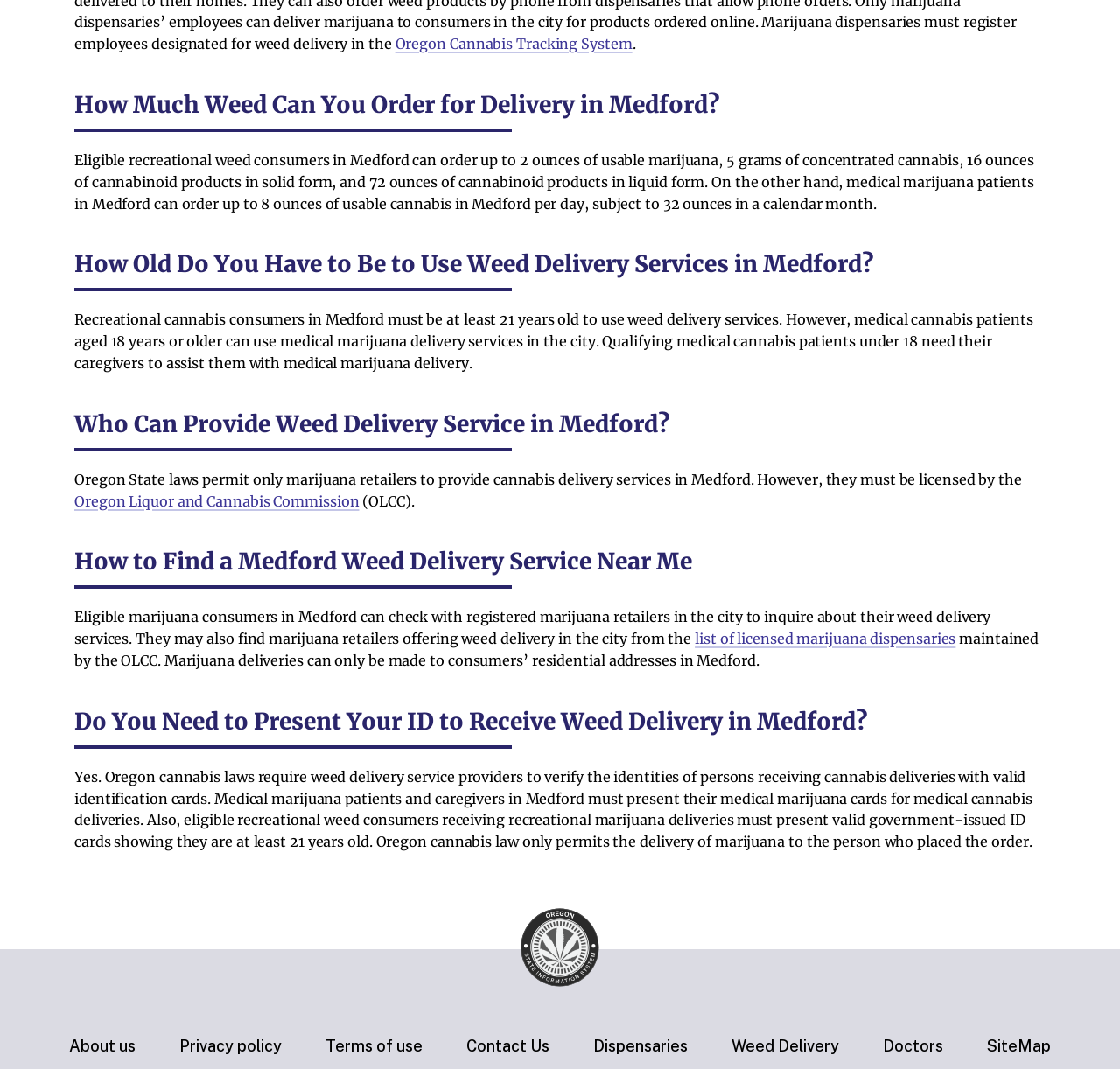Please give the bounding box coordinates of the area that should be clicked to fulfill the following instruction: "Find a Medford weed delivery service near me". The coordinates should be in the format of four float numbers from 0 to 1, i.e., [left, top, right, bottom].

[0.066, 0.512, 0.934, 0.551]